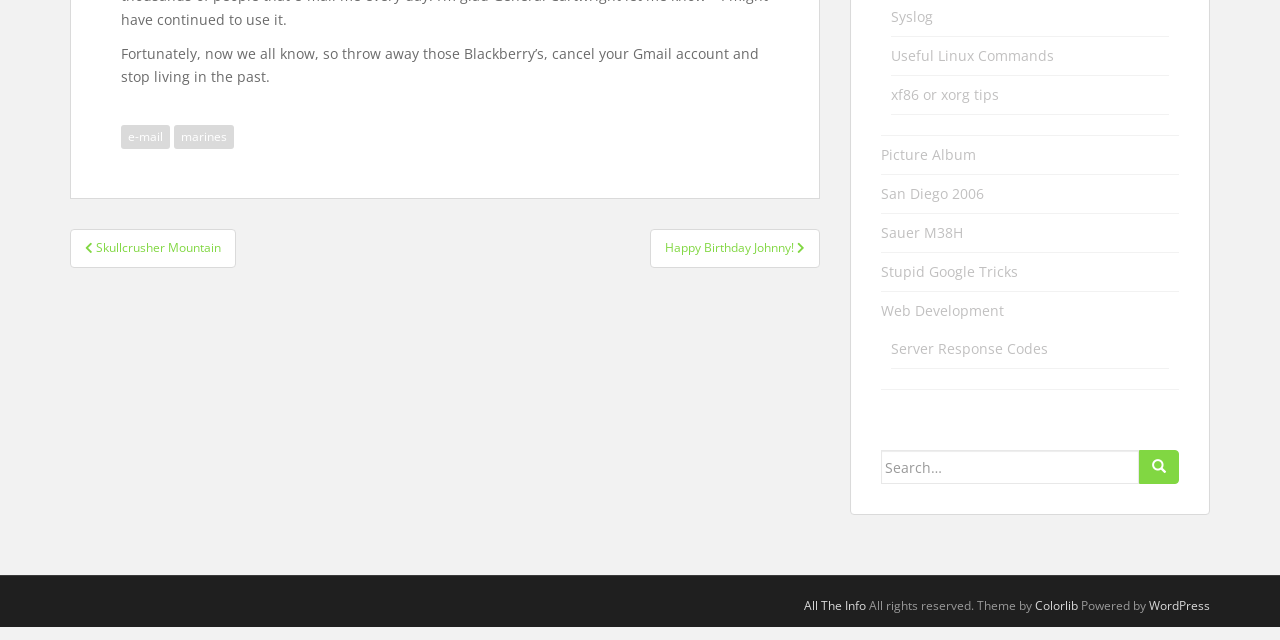Extract the bounding box coordinates for the described element: "Web Development". The coordinates should be represented as four float numbers between 0 and 1: [left, top, right, bottom].

[0.688, 0.471, 0.784, 0.501]